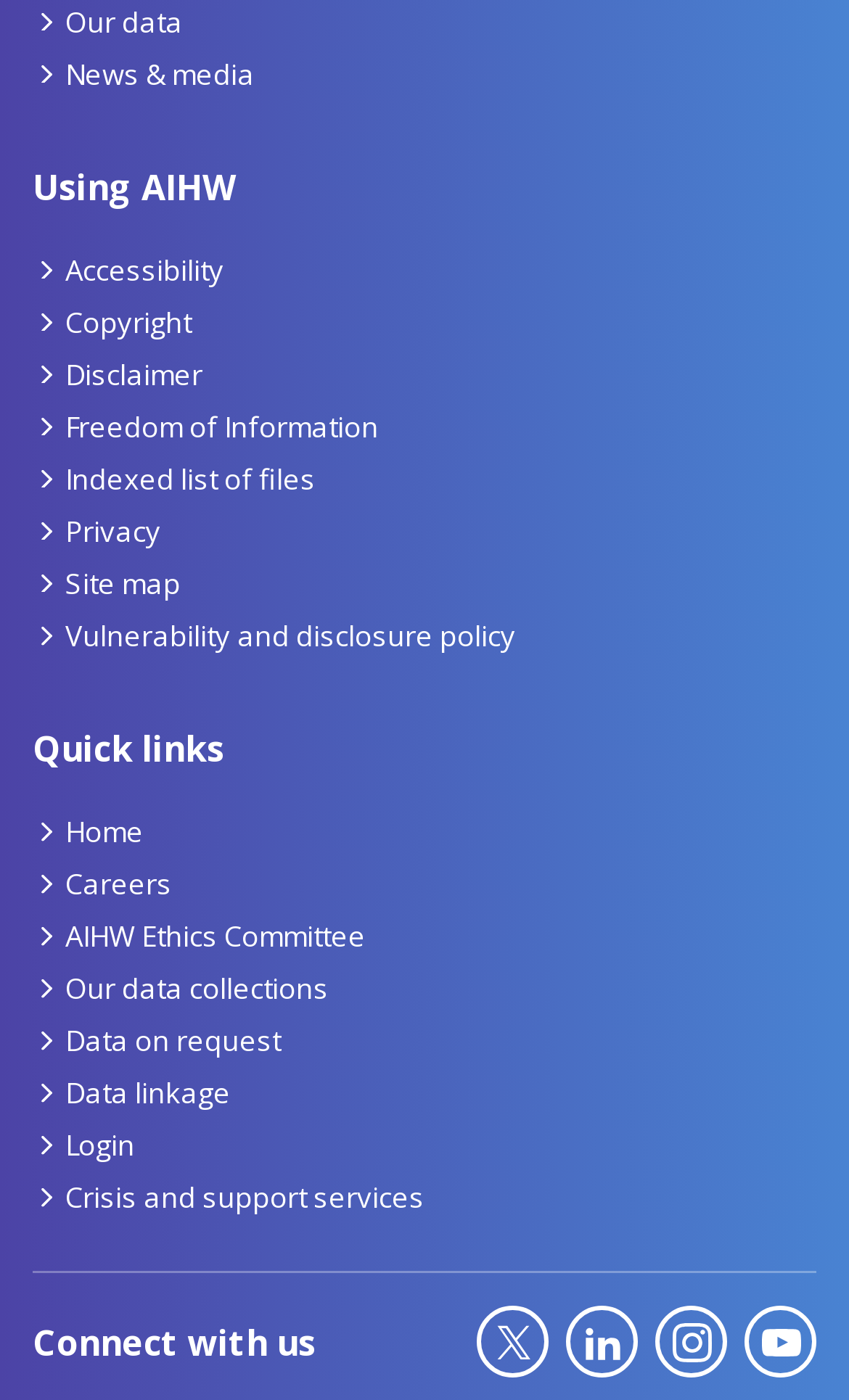Please indicate the bounding box coordinates of the element's region to be clicked to achieve the instruction: "Open navigation menu". Provide the coordinates as four float numbers between 0 and 1, i.e., [left, top, right, bottom].

None